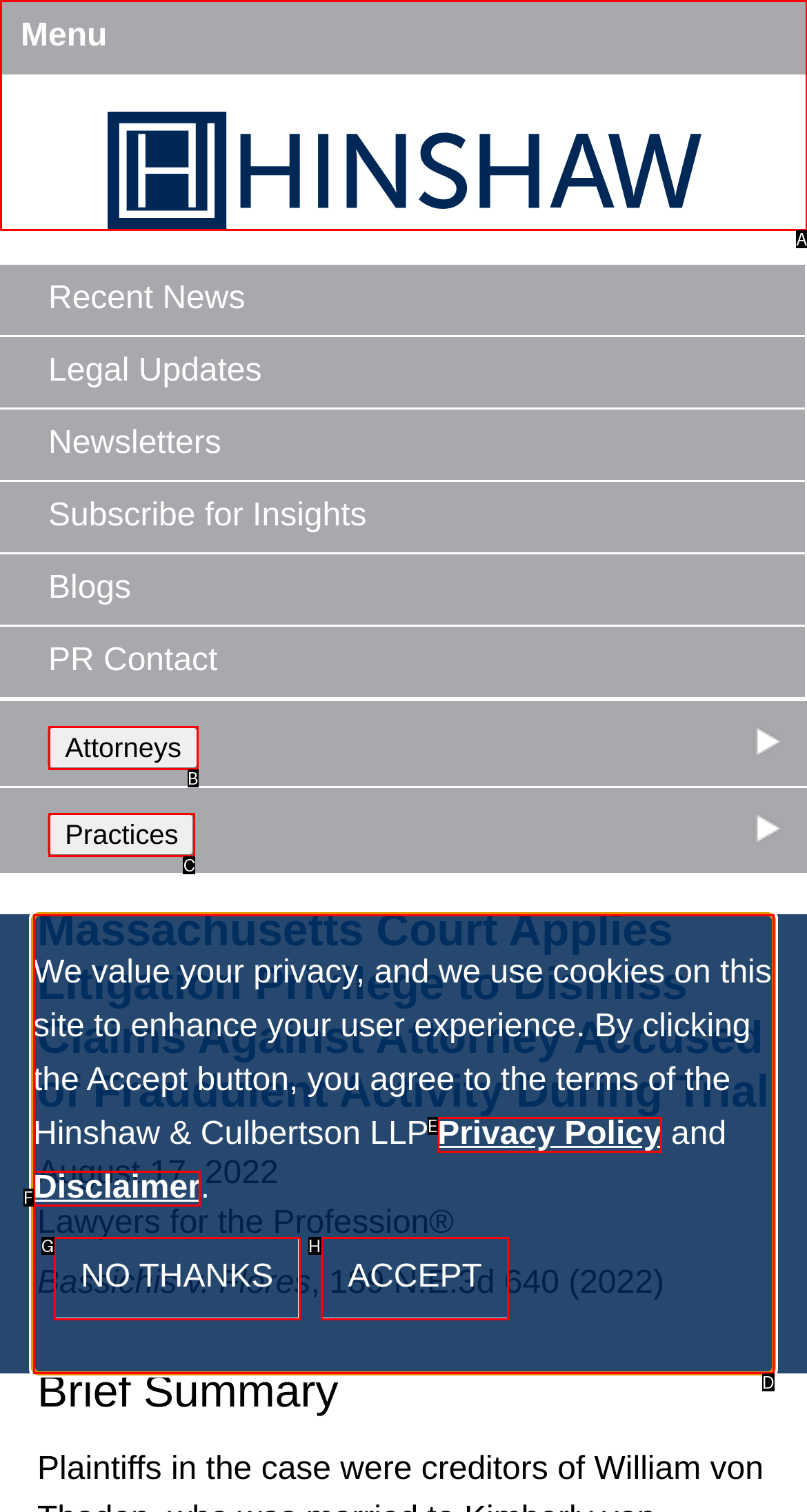Tell me which one HTML element best matches the description: Skip to content Answer with the option's letter from the given choices directly.

None